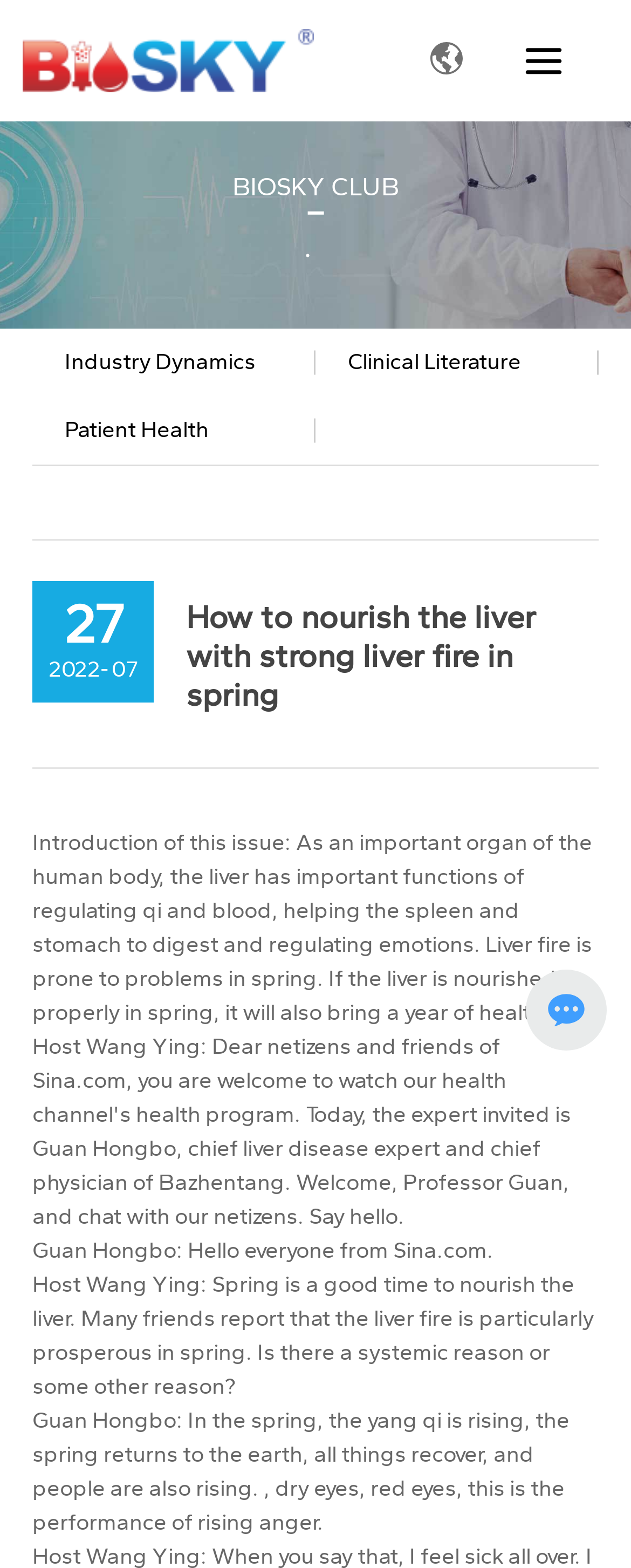Provide a one-word or short-phrase response to the question:
What is the topic of the article on the webpage?

Nourishing the liver in spring